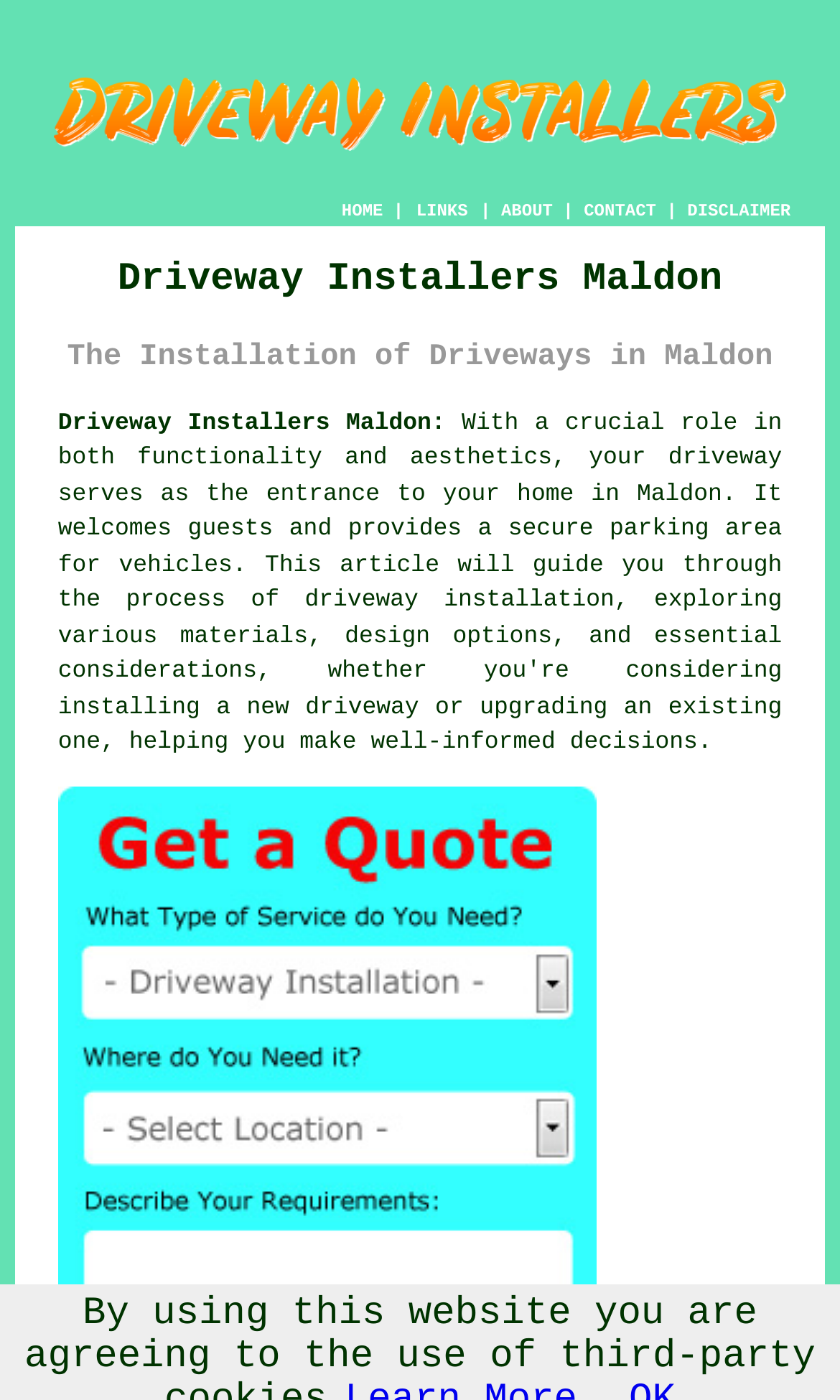Bounding box coordinates should be in the format (top-left x, top-left y, bottom-right x, bottom-right y) and all values should be floating point numbers between 0 and 1. Determine the bounding box coordinate for the UI element described as: Driveway Installers Maldon:

[0.069, 0.293, 0.53, 0.312]